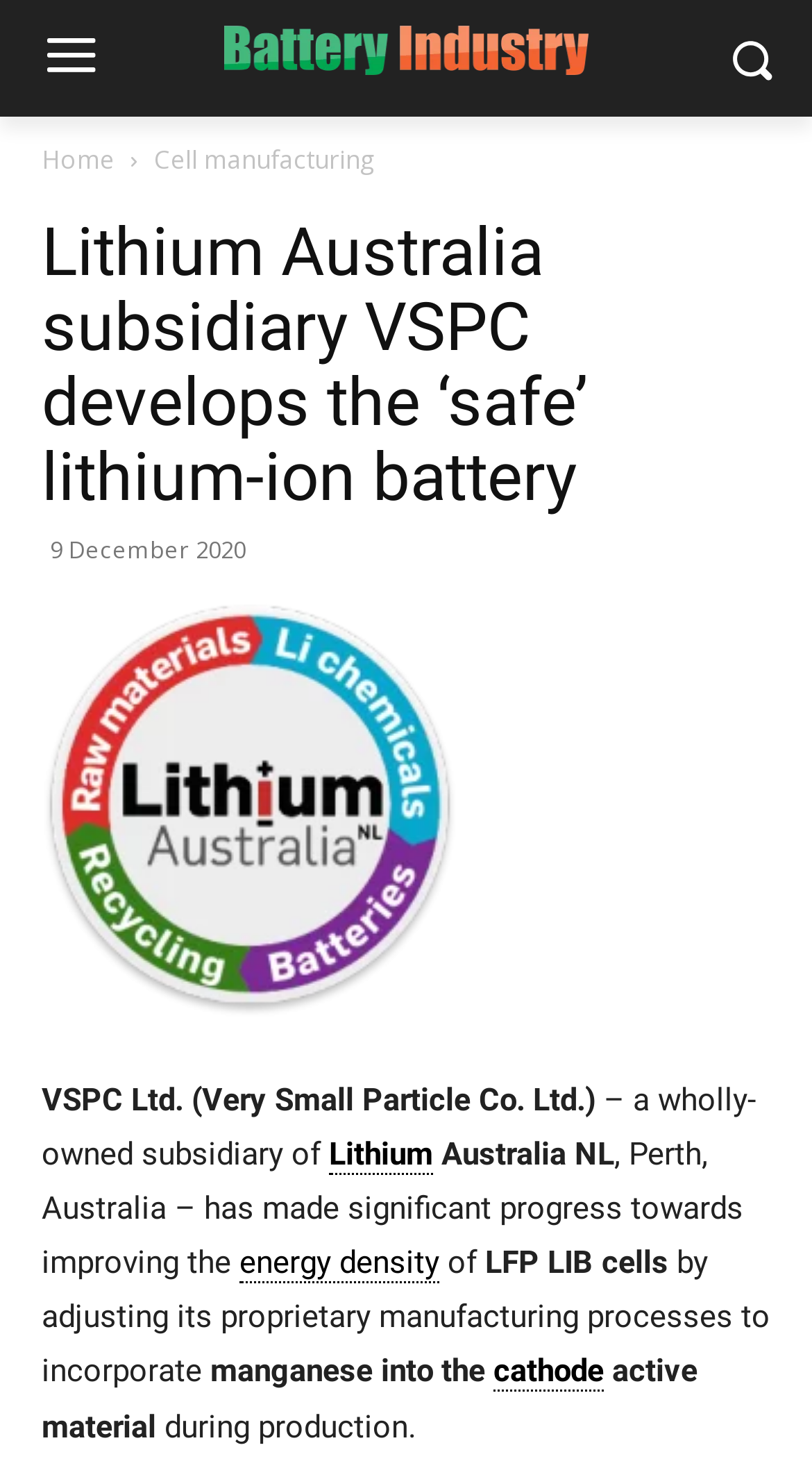Determine the bounding box coordinates for the UI element with the following description: "Cell manufacturing". The coordinates should be four float numbers between 0 and 1, represented as [left, top, right, bottom].

[0.19, 0.096, 0.462, 0.121]